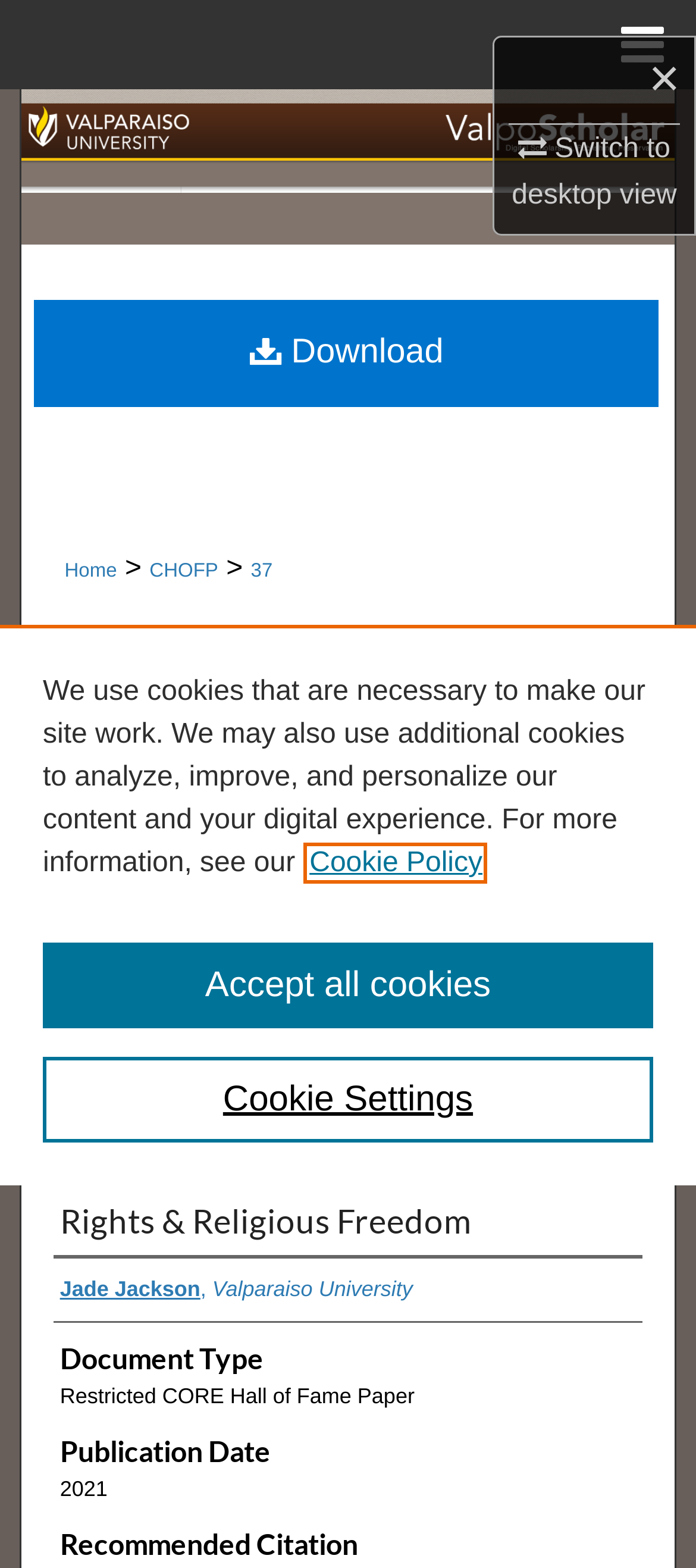Please find the bounding box coordinates for the clickable element needed to perform this instruction: "Download".

[0.049, 0.159, 0.947, 0.227]